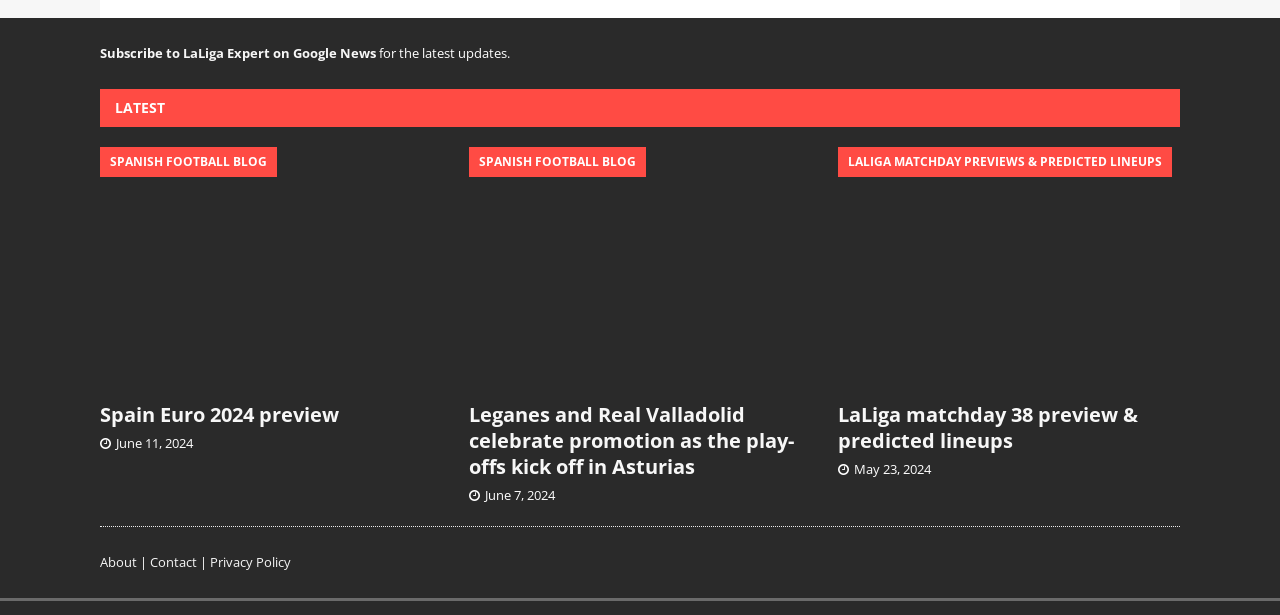Using the format (top-left x, top-left y, bottom-right x, bottom-right y), and given the element description, identify the bounding box coordinates within the screenshot: About

[0.078, 0.859, 0.105, 0.884]